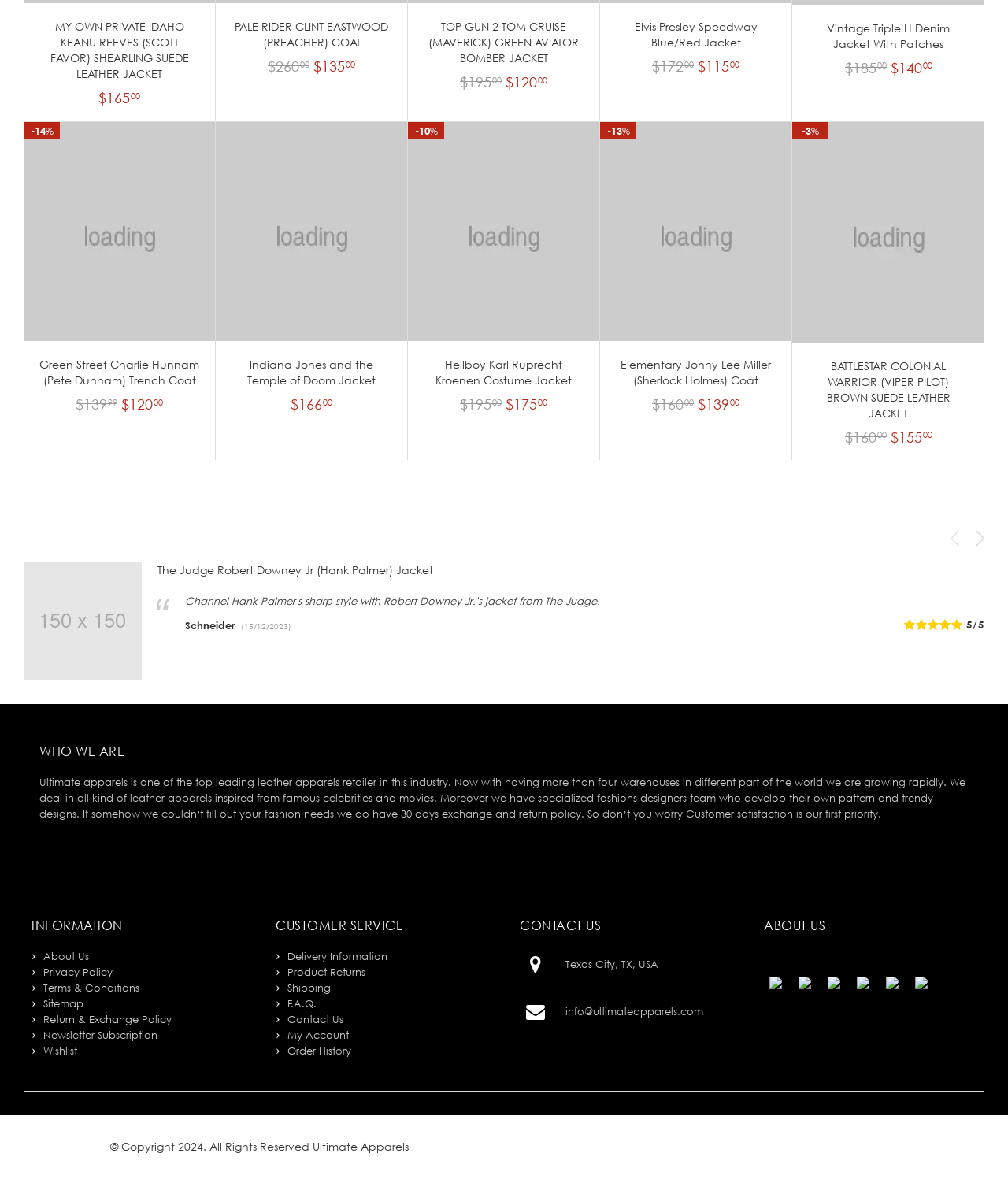Examine the image carefully and respond to the question with a detailed answer: 
What is the position of the 'Add to Cart' link for the TOP GUN 2 TOM CRUISE jacket?

I found the link element with OCR text 'Add to Cart' that is associated with the TOP GUN 2 TOM CRUISE jacket, and looked at its vertical position relative to the price elements. The 'Add to Cart' link is below the price elements, indicating that it is positioned below the price.